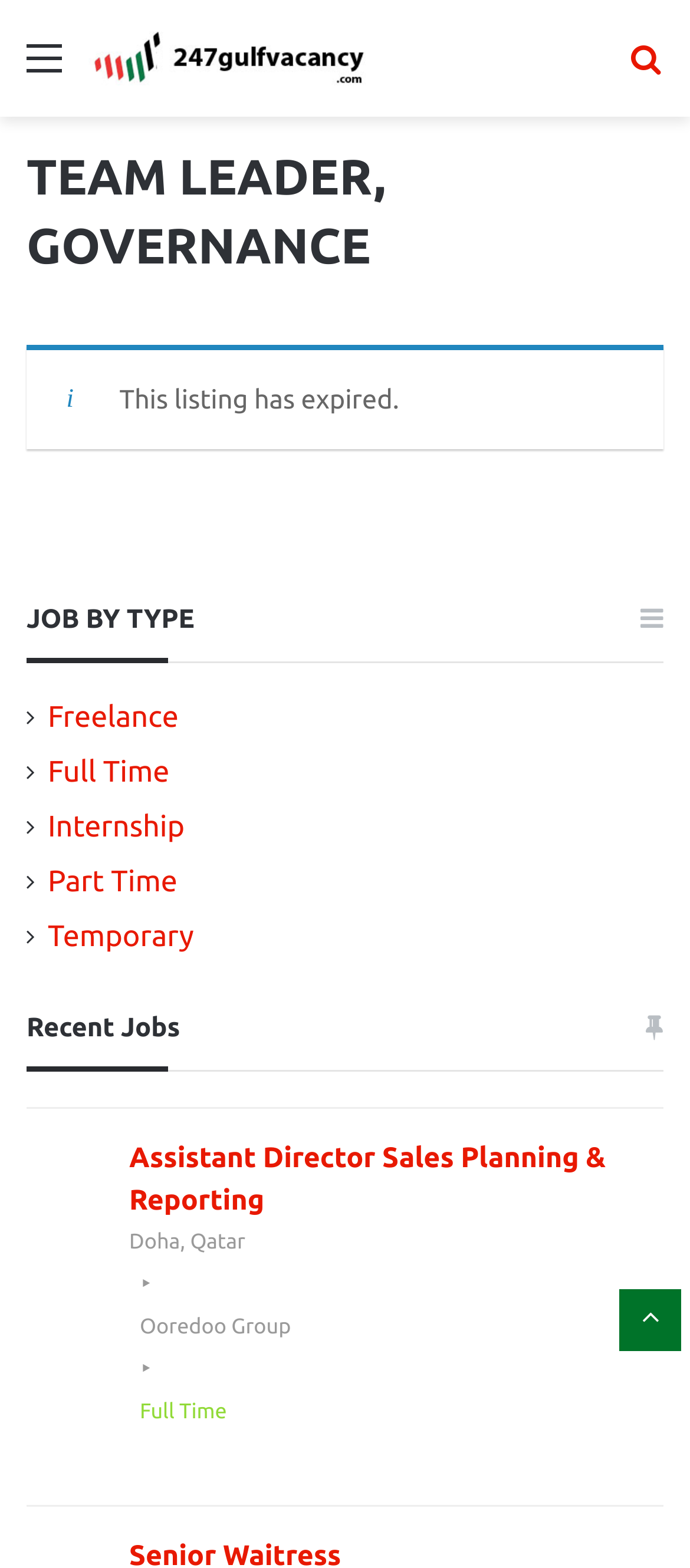What is the text of the webpage's headline?

TEAM LEADER, GOVERNANCE